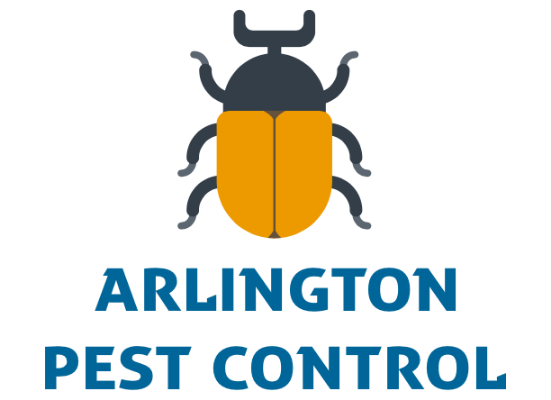Give a detailed account of the contents of the image.

The image showcases the logo of Arlington Pest Control, Texas. The design features a stylized insect, prominently colored in orange and gray, symbolizing pest management. Below the insect graphic, the name "ARLINGTON PEST CONTROL" is displayed in bold, blue lettering, emphasizing the company's focus on pest management solutions. This logo encapsulates the brand's commitment to effective pest control services for indoor plants and house gardens, aligning with their mission of promoting eco-friendly practices to protect residential green spaces.